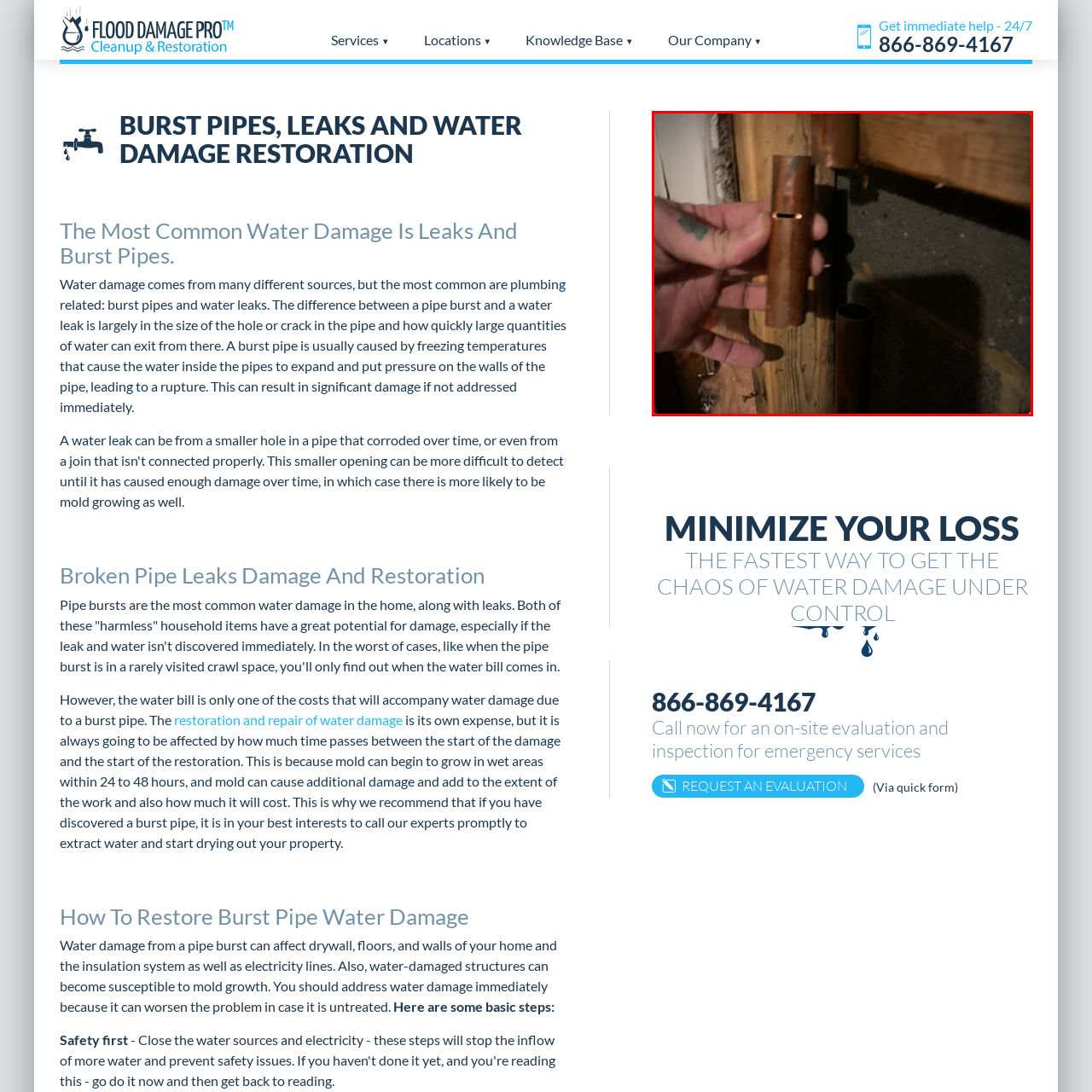Please look at the image highlighted by the red box, What is the potential source of the leak or burst?
 Provide your answer using a single word or phrase.

Cut or slit